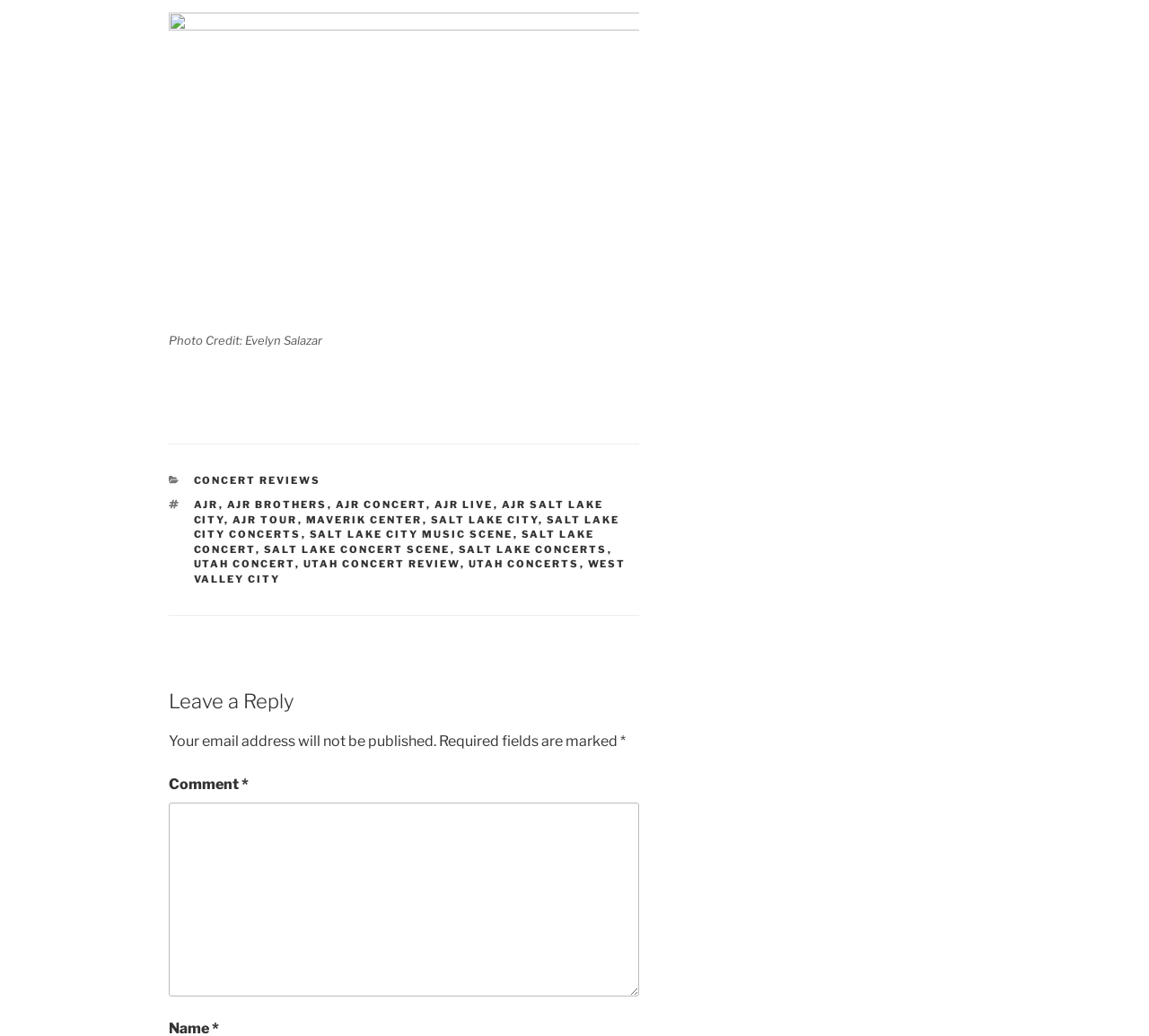What is the purpose of the textbox? Refer to the image and provide a one-word or short phrase answer.

Leave a comment